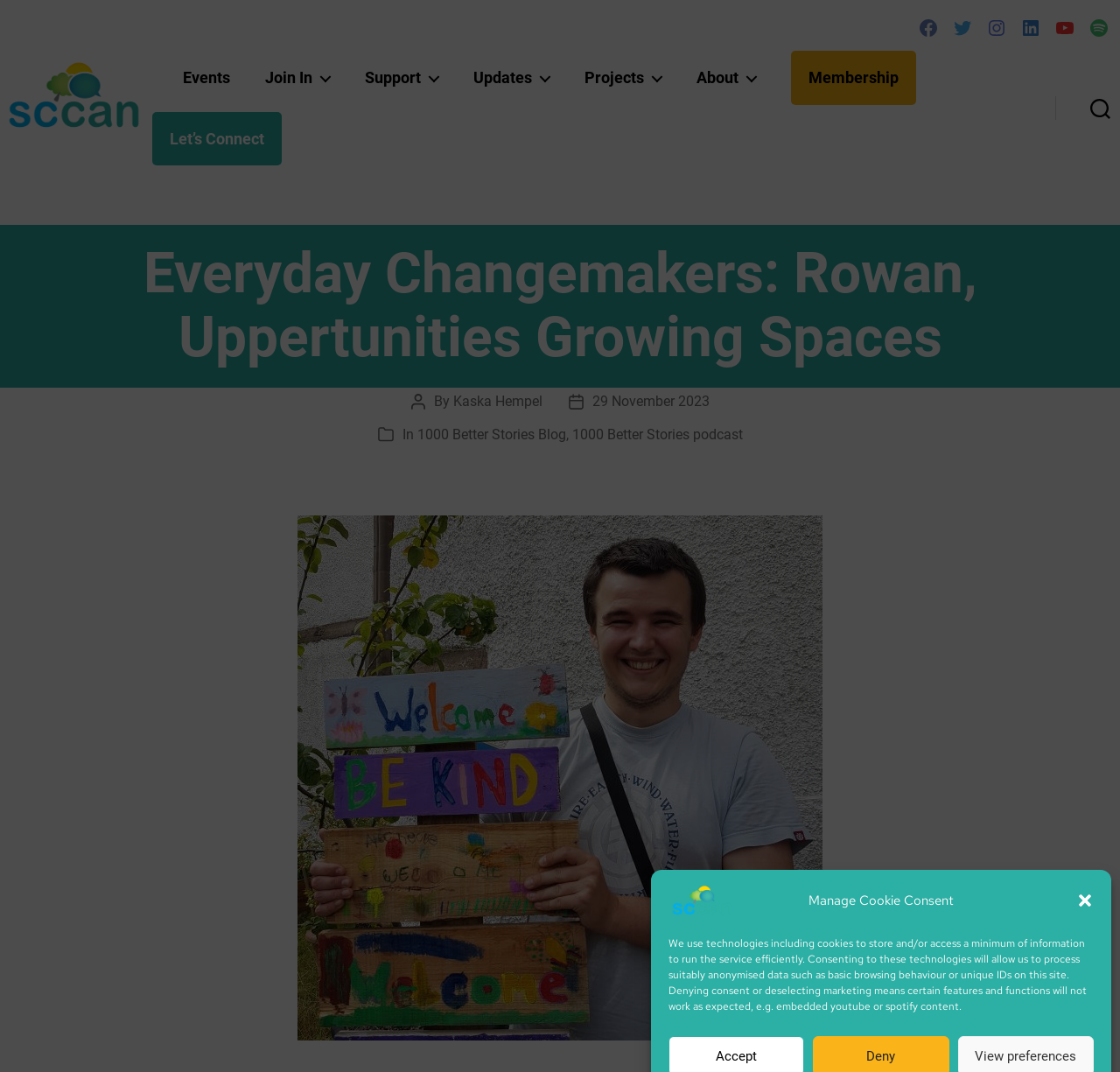Provide a thorough summary of the webpage.

The webpage is about Everyday Changemakers, specifically featuring Rowan and Uppertunities Growing Spaces. At the top, there is a navigation bar with horizontal links to various sections, including Events, Join In, Support, Updates, Projects, About, and Membership. Below the navigation bar, there are social media links to Facebook, Twitter, Instagram, LinkedIn, YouTube, and Spotify.

The main content area has a header section with a title "Everyday Changemakers: Rowan, Uppertunities Growing Spaces" and a subheading with the author's name, Kaska Hempel, and the post date, 29 November 2023. There are also categories listed, including 1000 Better Stories Blog and 1000 Better Stories podcast.

Below the header section, there is a large image of Rowan holding a Welcome sign, taking up most of the page. At the bottom of the page, there is a link to Scottish Communities Climate Action Network & Transition Scotland Hub, accompanied by an image. There is also a button to close a dialogue box and a static text block with a message about cookies and data processing.

On the top-right corner, there is another link to Scottish Communities Climate Action Network & Transition Scotland Hub, accompanied by an image.